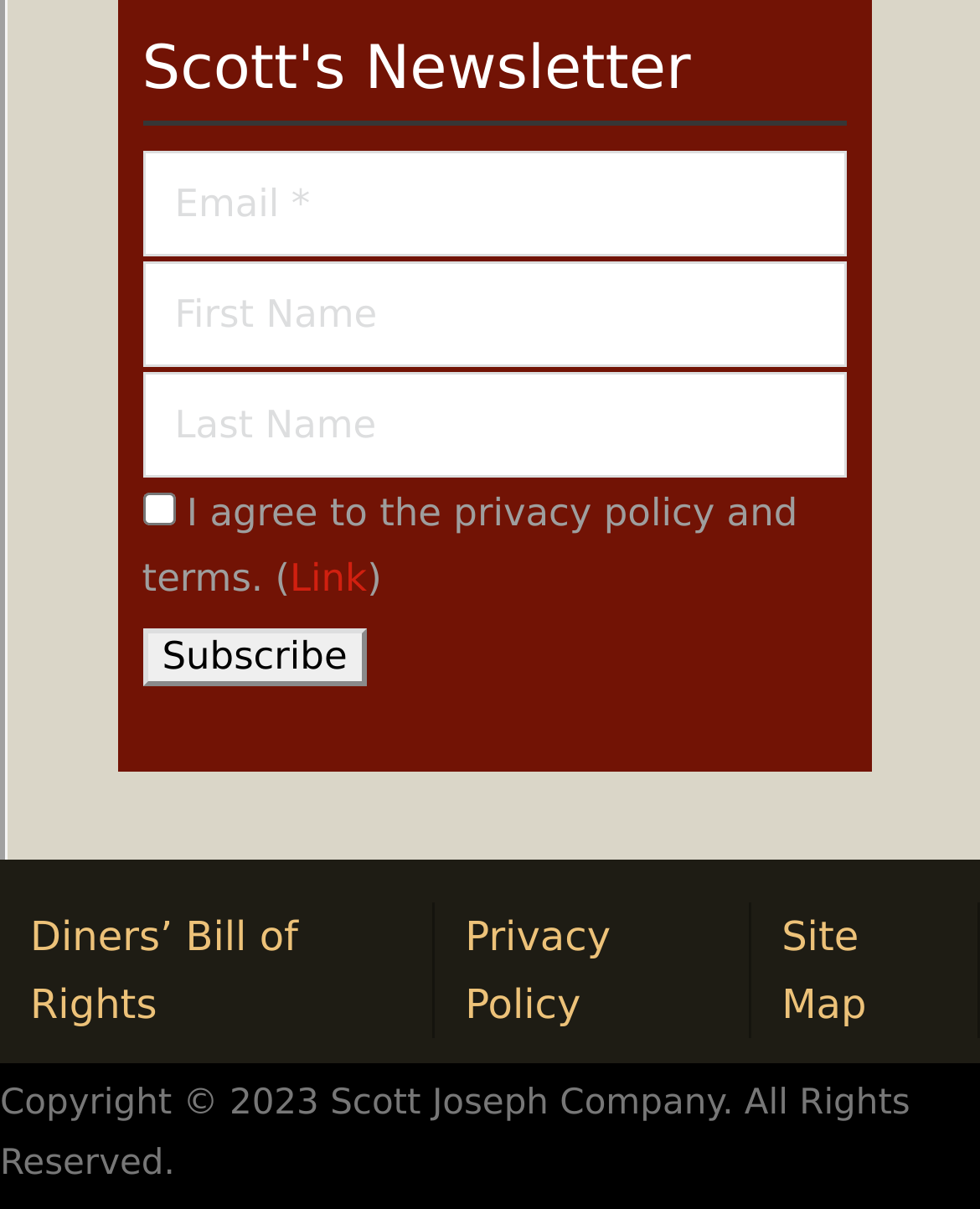Please locate the bounding box coordinates of the element that should be clicked to achieve the given instruction: "Click the Subscribe button".

[0.145, 0.52, 0.375, 0.568]